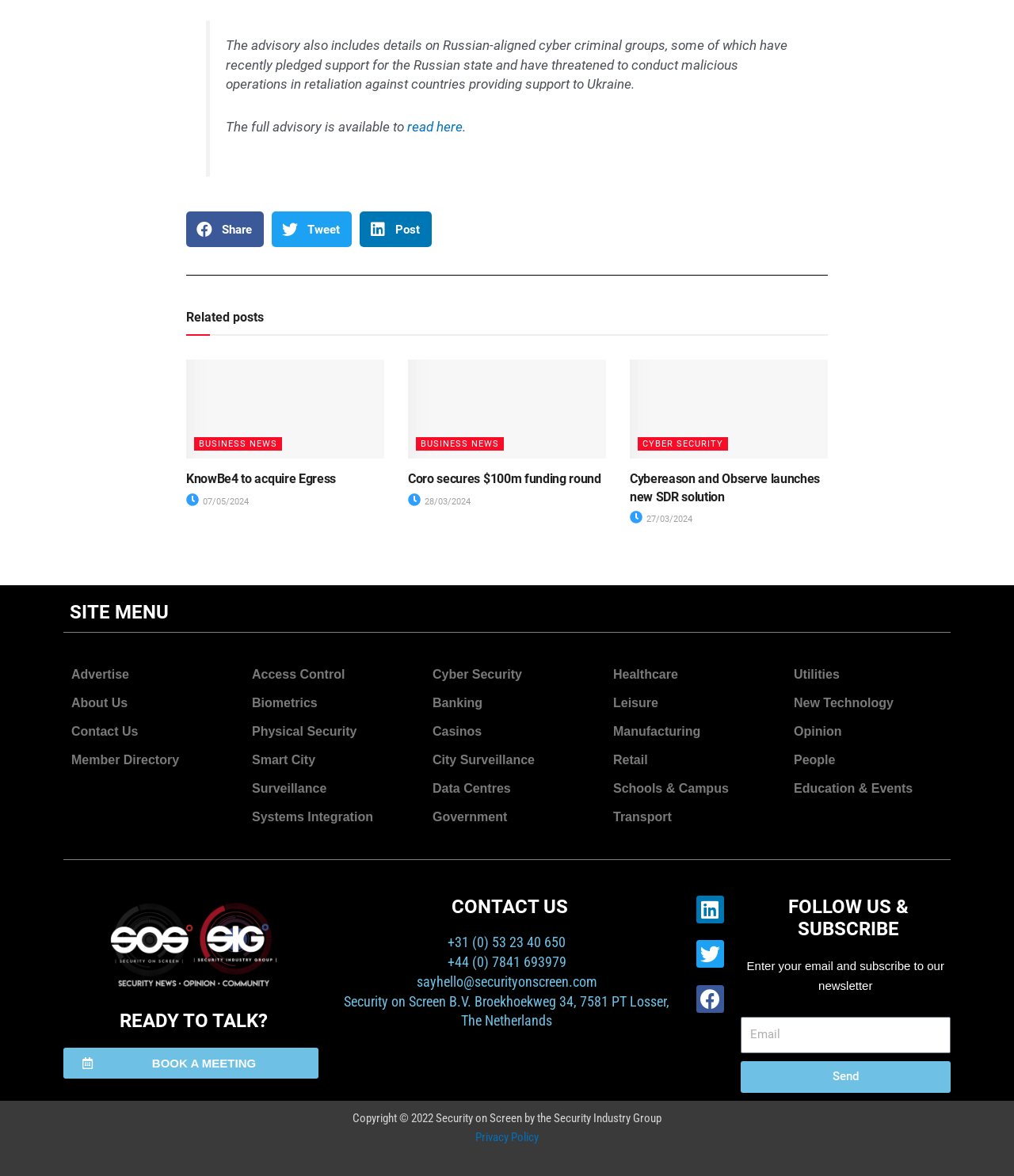Can you specify the bounding box coordinates for the region that should be clicked to fulfill this instruction: "Click on 'Share on facebook'".

[0.184, 0.18, 0.26, 0.21]